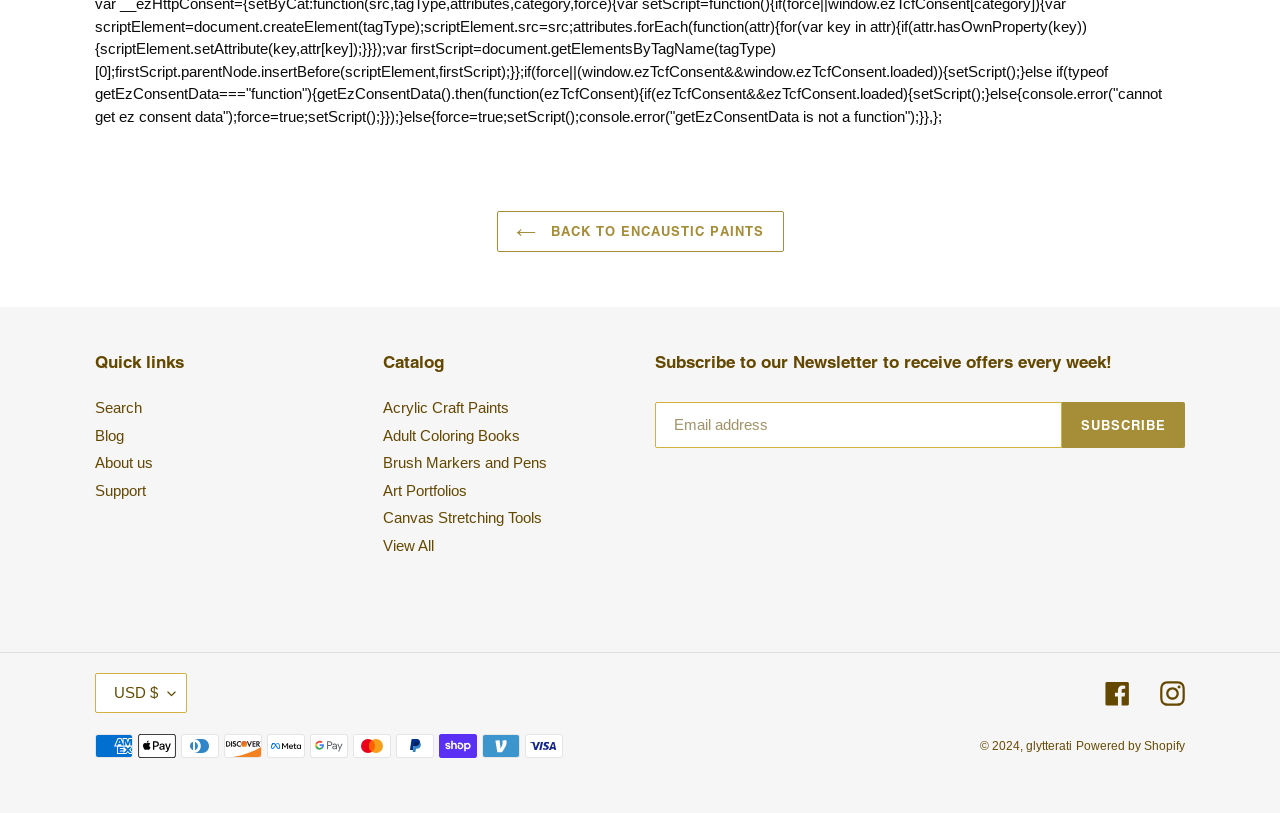What is the purpose of the textbox?
Based on the image, answer the question in a detailed manner.

I found a textbox with the label 'Email address' and a 'SUBSCRIBE' button nearby. This suggests that the textbox is for entering an email address to subscribe to a newsletter.